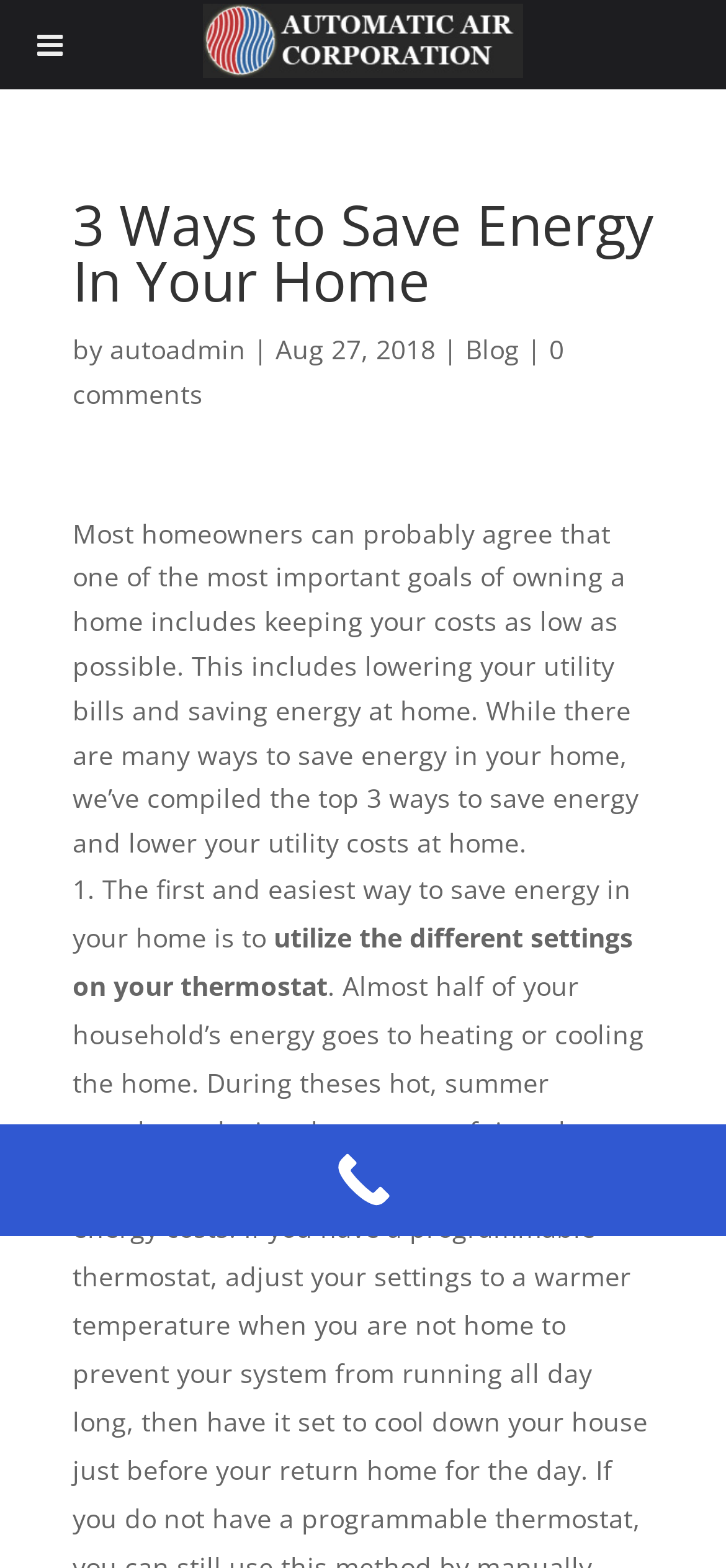Please answer the following question using a single word or phrase: 
What is the purpose of the call now button?

to call the company